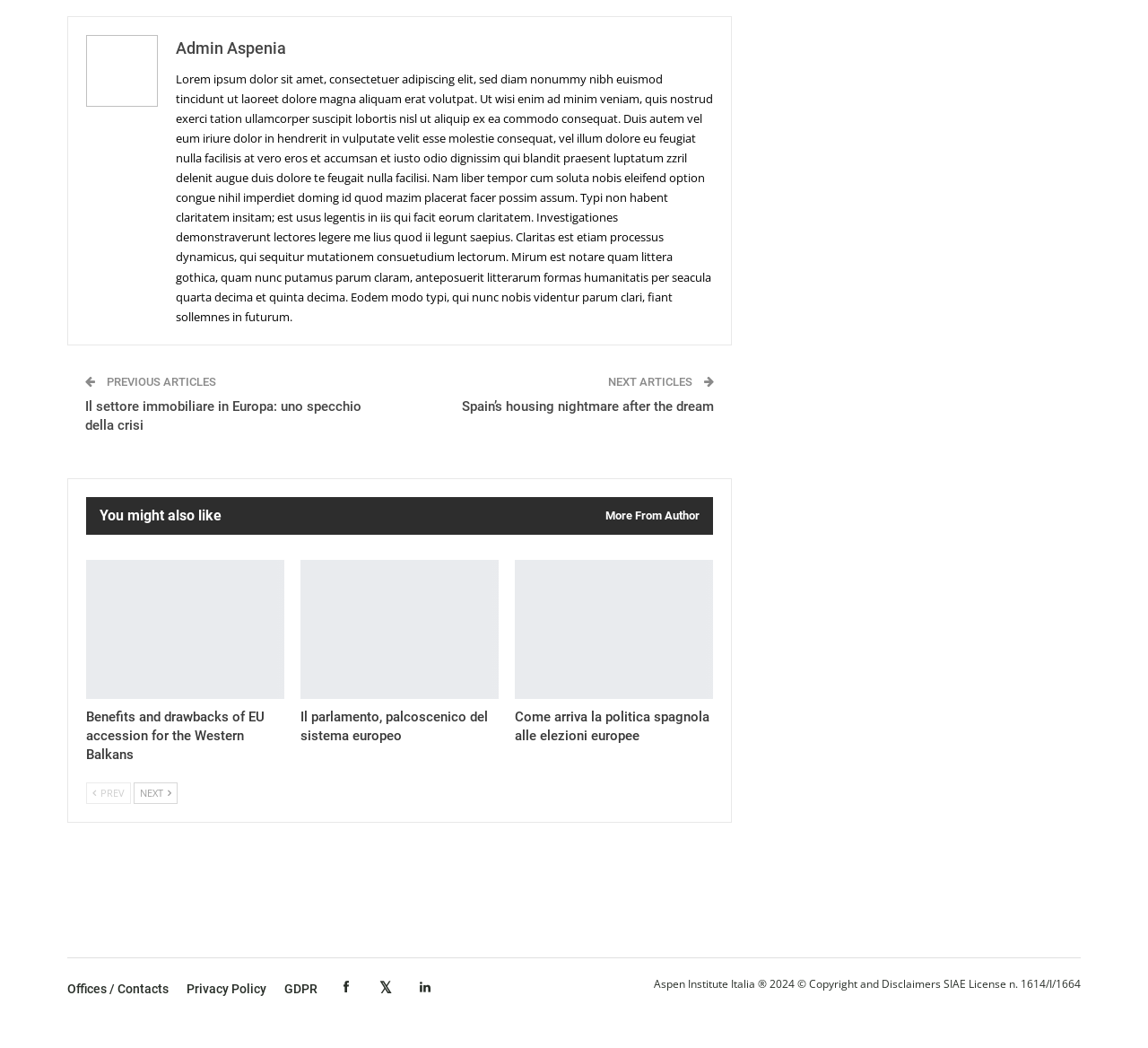Indicate the bounding box coordinates of the element that must be clicked to execute the instruction: "View next articles". The coordinates should be given as four float numbers between 0 and 1, i.e., [left, top, right, bottom].

[0.53, 0.358, 0.606, 0.371]